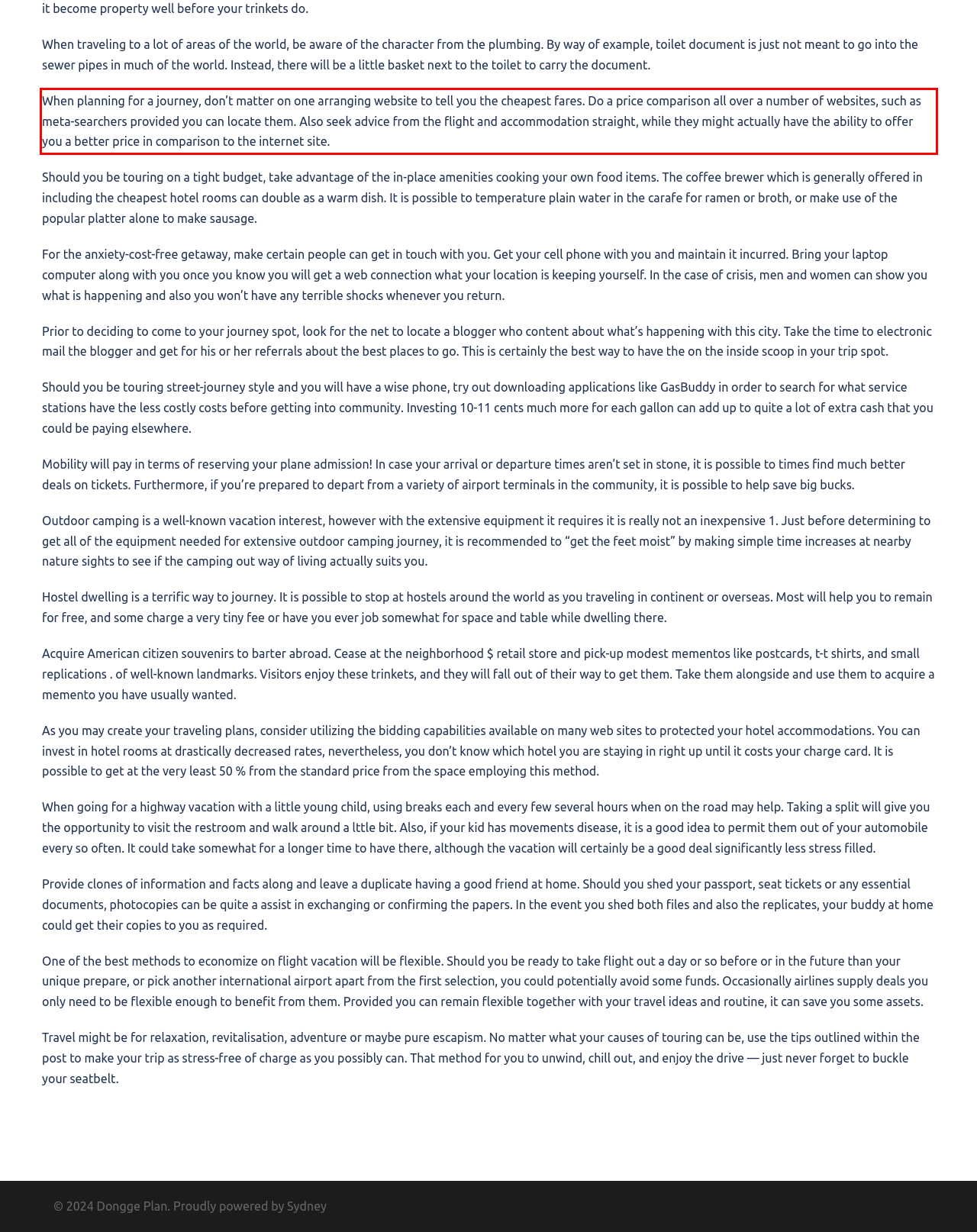Analyze the webpage screenshot and use OCR to recognize the text content in the red bounding box.

When planning for a journey, don’t matter on one arranging website to tell you the cheapest fares. Do a price comparison all over a number of websites, such as meta-searchers provided you can locate them. Also seek advice from the flight and accommodation straight, while they might actually have the ability to offer you a better price in comparison to the internet site.